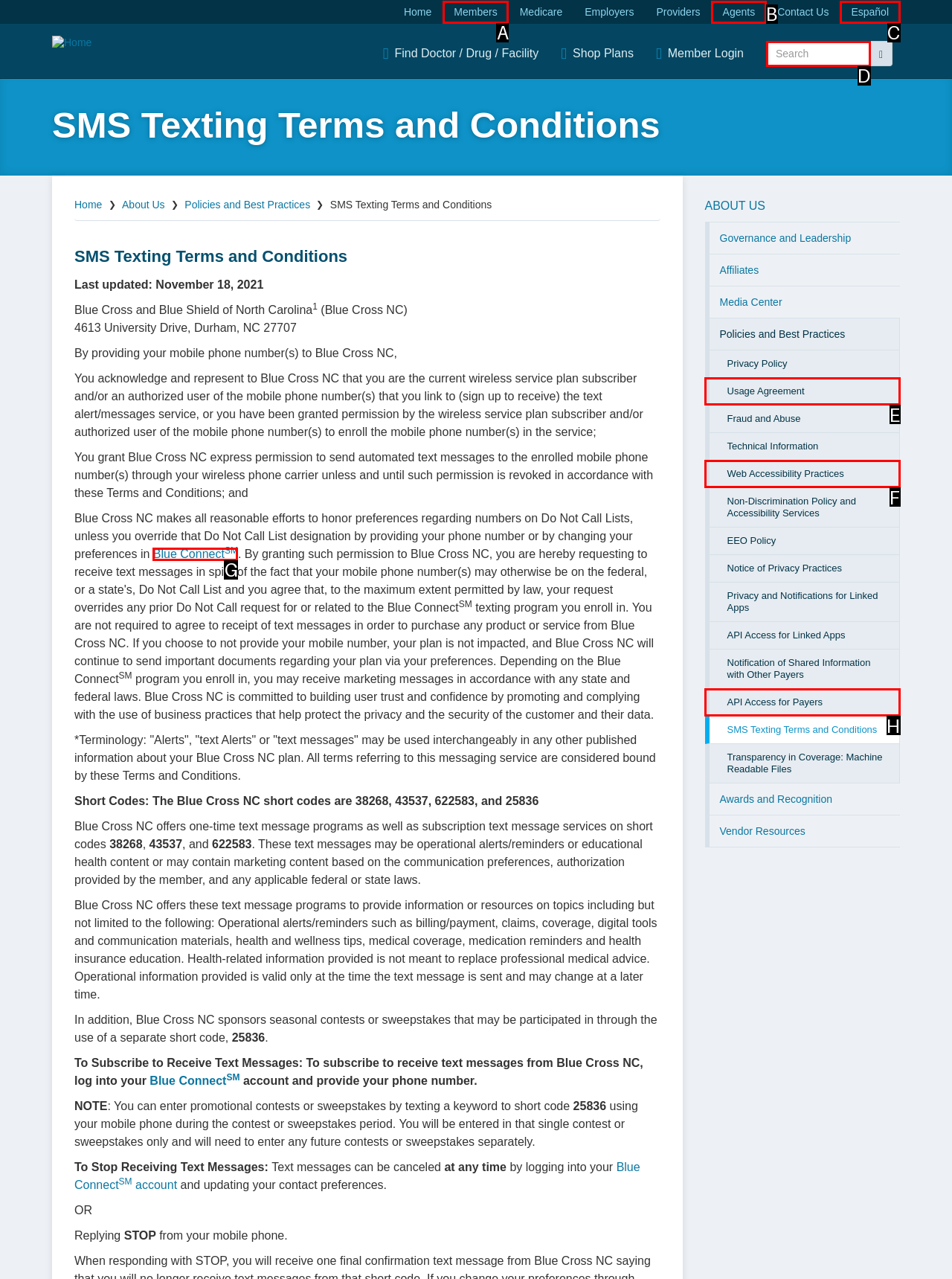Determine which option matches the element description: Members
Answer using the letter of the correct option.

A